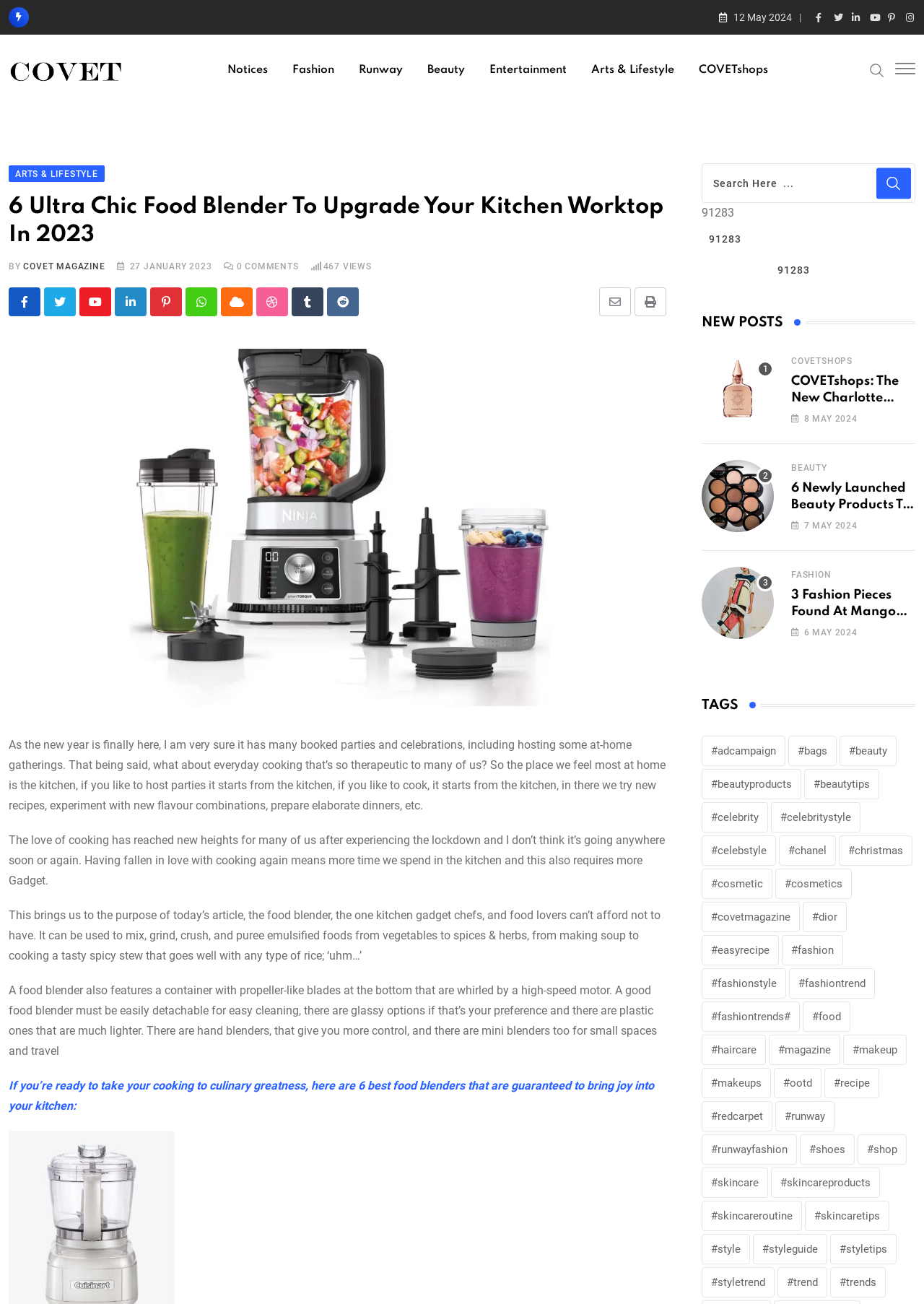What type of blenders are mentioned in the article?
Make sure to answer the question with a detailed and comprehensive explanation.

The article mentions that there are hand blenders that give you more control, and there are mini blenders too for small spaces and travel, in addition to regular food blenders.